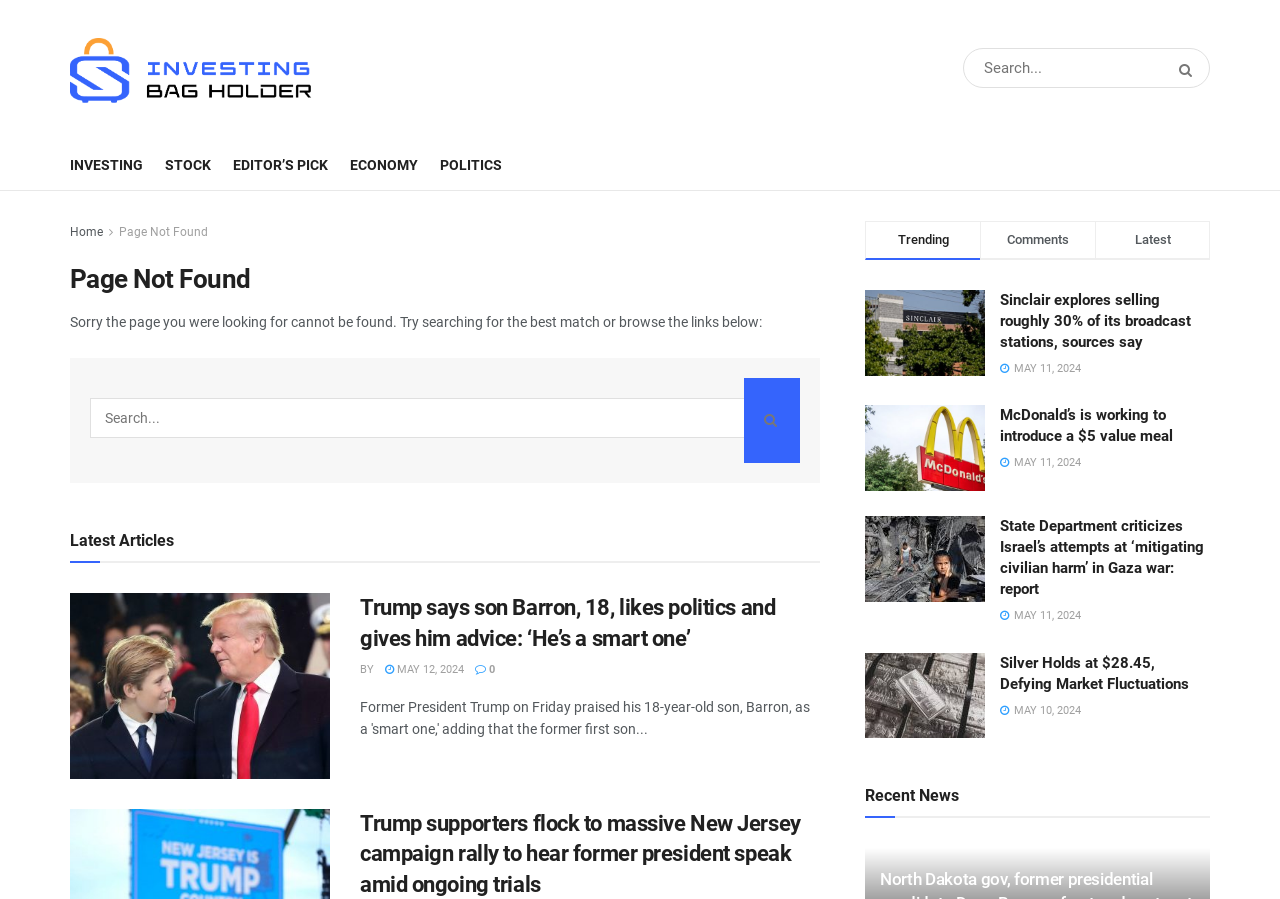Identify the bounding box for the described UI element: "alt="Investing Bag Holder"".

[0.055, 0.042, 0.627, 0.114]